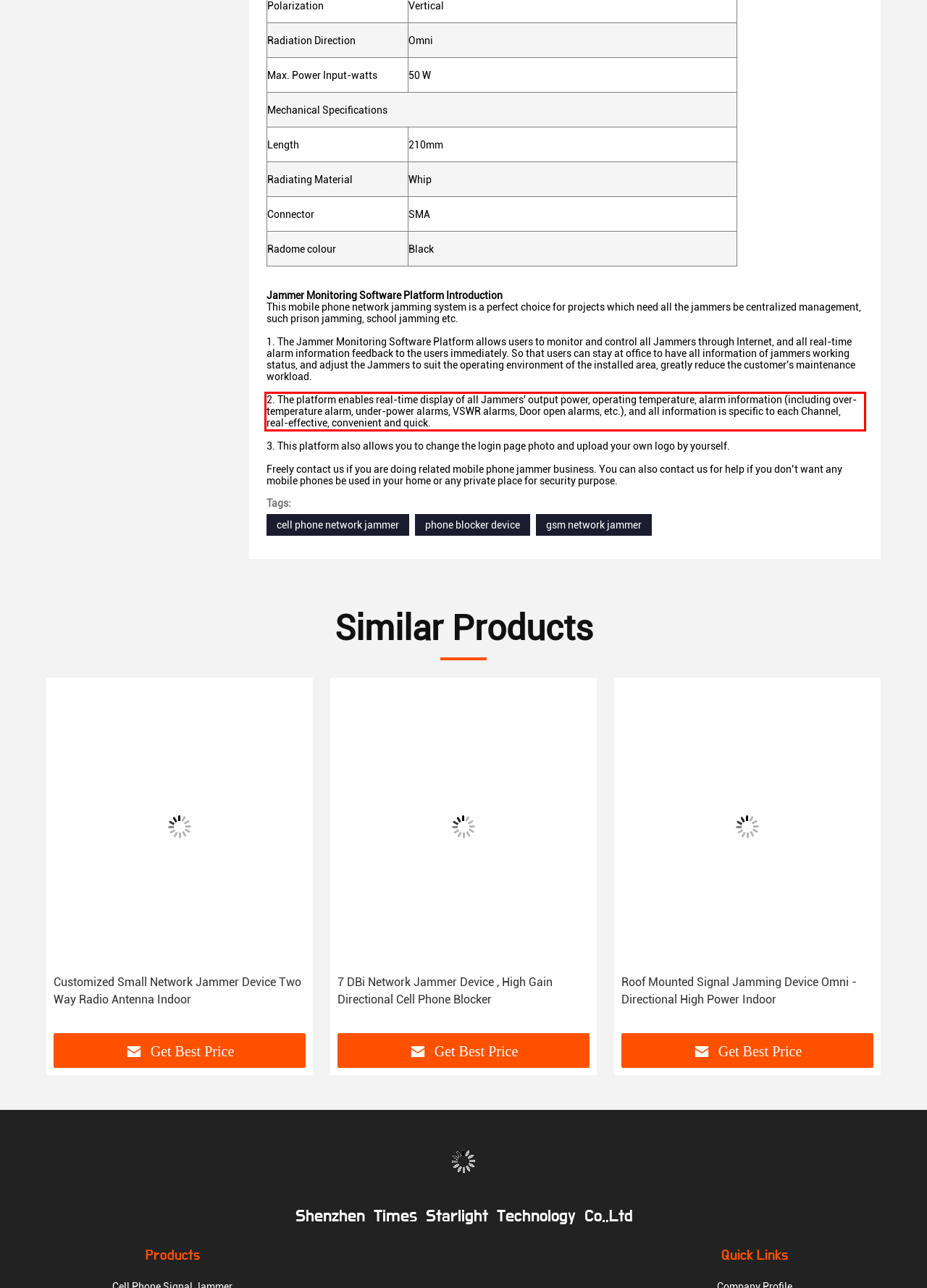Given the screenshot of the webpage, identify the red bounding box, and recognize the text content inside that red bounding box.

2. The platform enables real-time display of all Jammers' output power, operating temperature, alarm information (including over-temperature alarm, under-power alarms, VSWR alarms, Door open alarms, etc.), and all information is specific to each Channel, real-effective, convenient and quick.